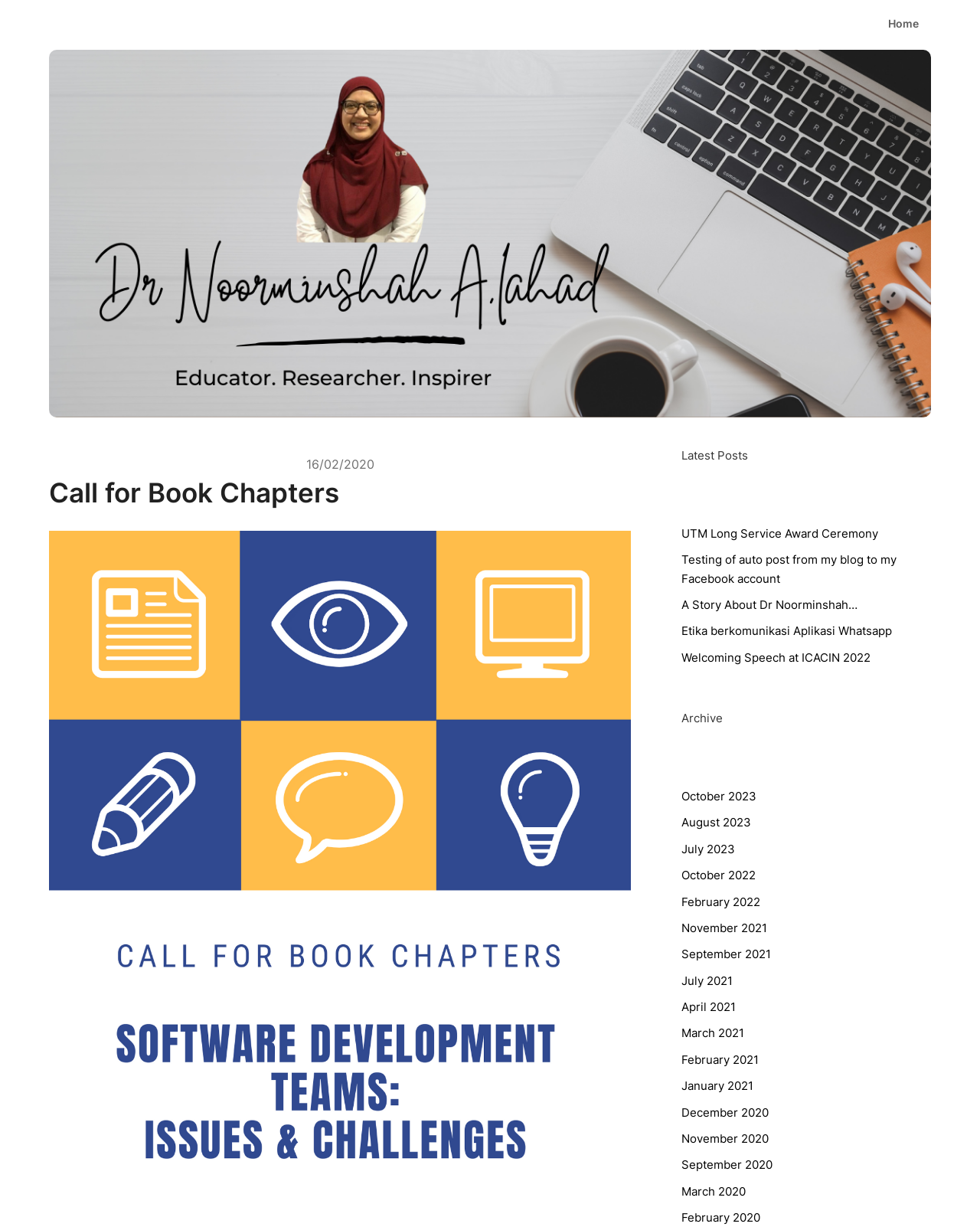Please locate the bounding box coordinates of the element that should be clicked to complete the given instruction: "go to home page".

[0.894, 0.003, 0.95, 0.036]